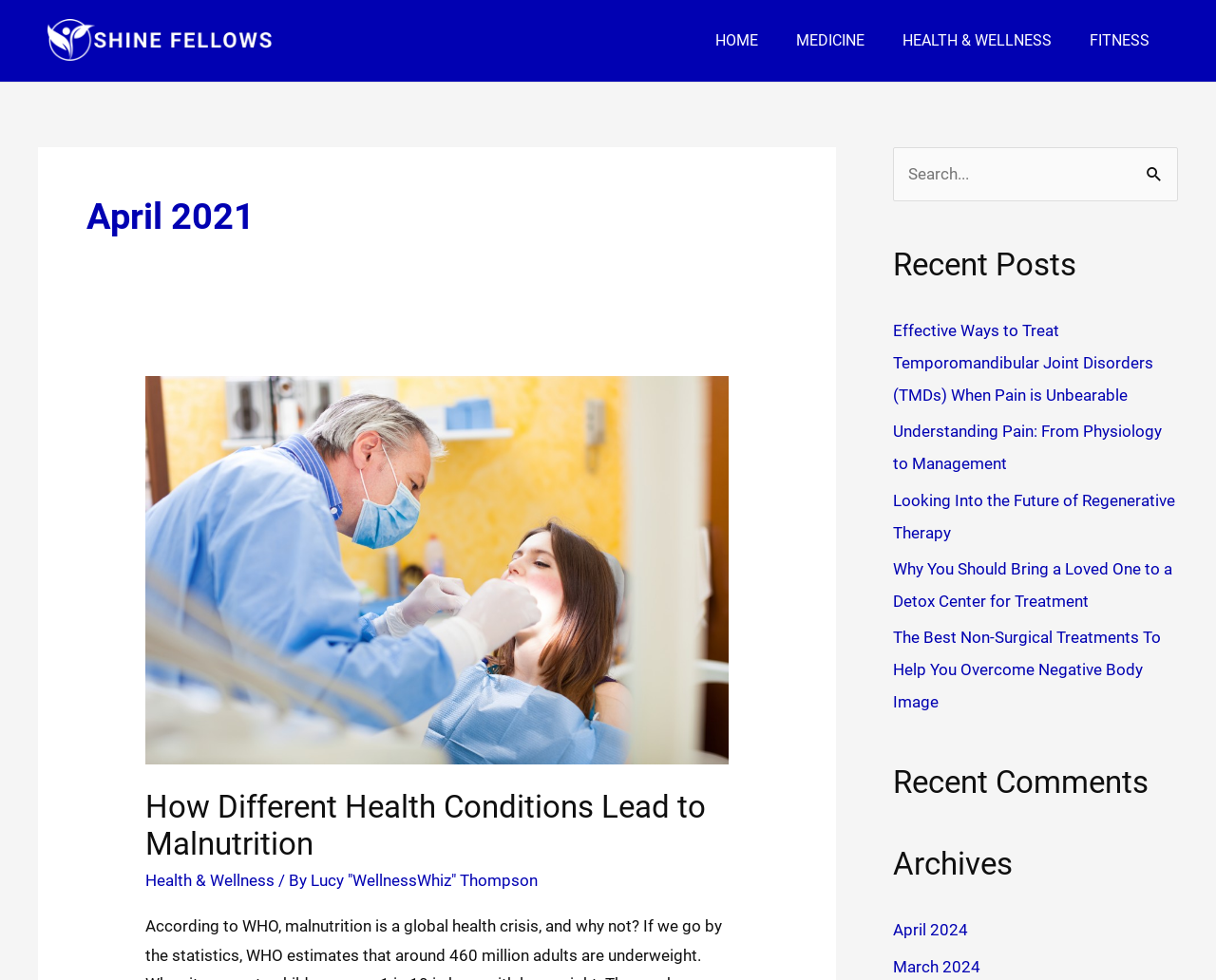Identify the bounding box for the UI element described as: "Albert School/Community Centre". The coordinates should be four float numbers between 0 and 1, i.e., [left, top, right, bottom].

None